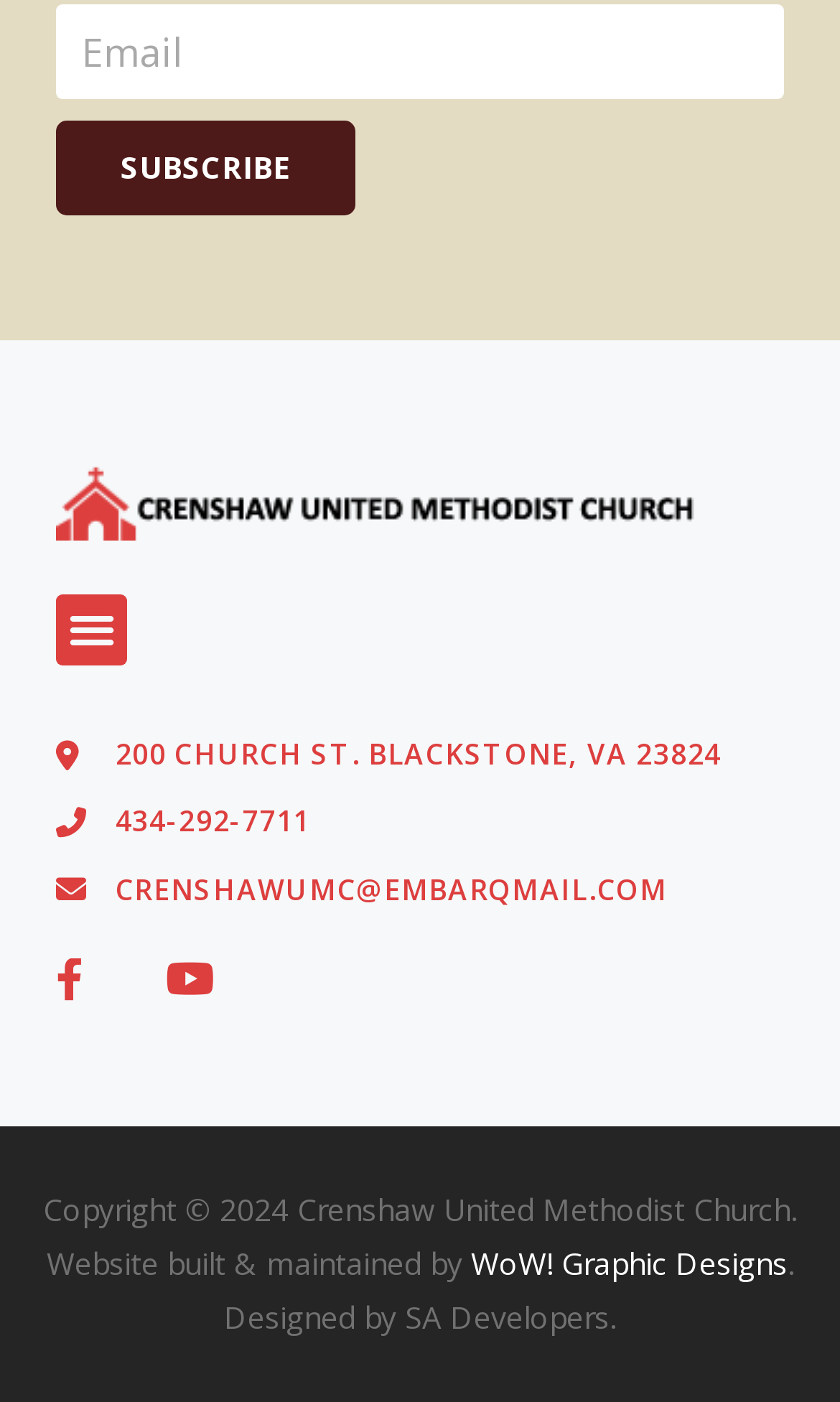What is the phone number of the church?
Using the information from the image, provide a comprehensive answer to the question.

I found the phone number by examining the links on the webpage, specifically the one with the OCR text '434-292-7711'.